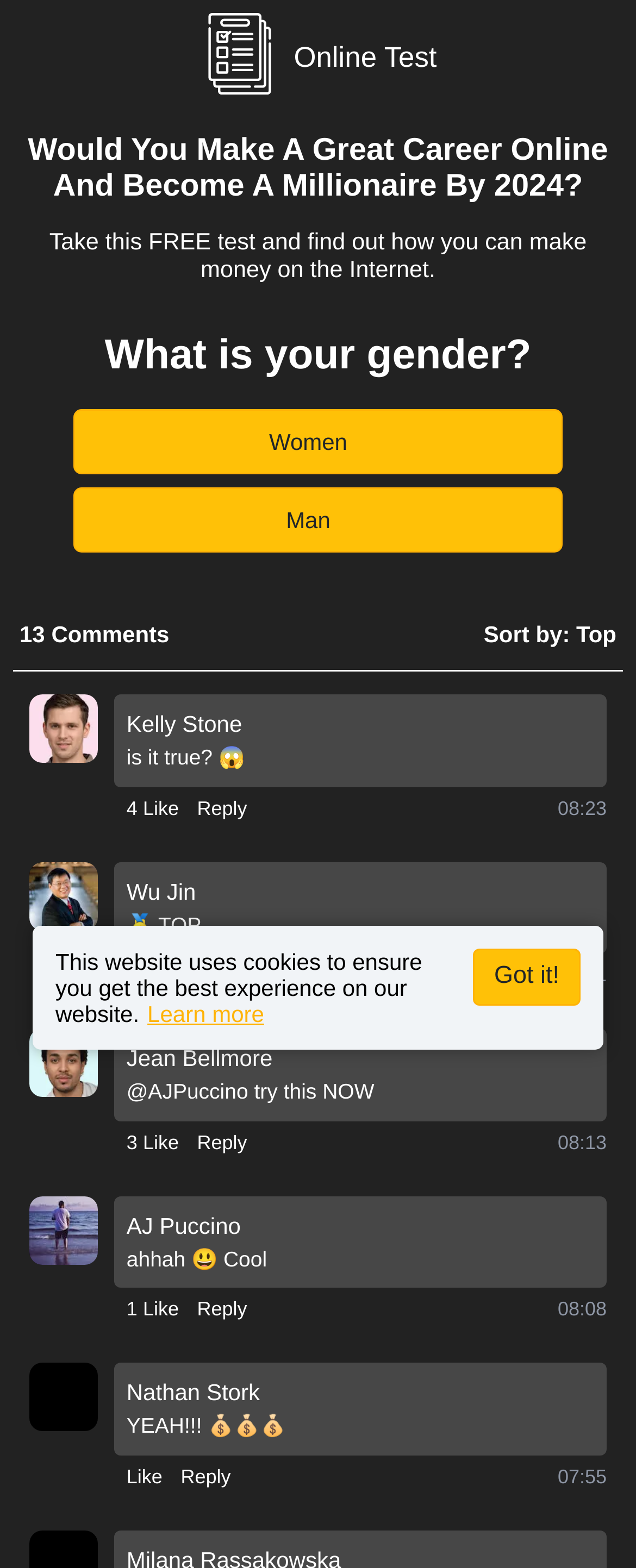Determine the bounding box coordinates of the clickable element to achieve the following action: 'Click the 'Learn more' link'. Provide the coordinates as four float values between 0 and 1, formatted as [left, top, right, bottom].

[0.232, 0.638, 0.415, 0.655]